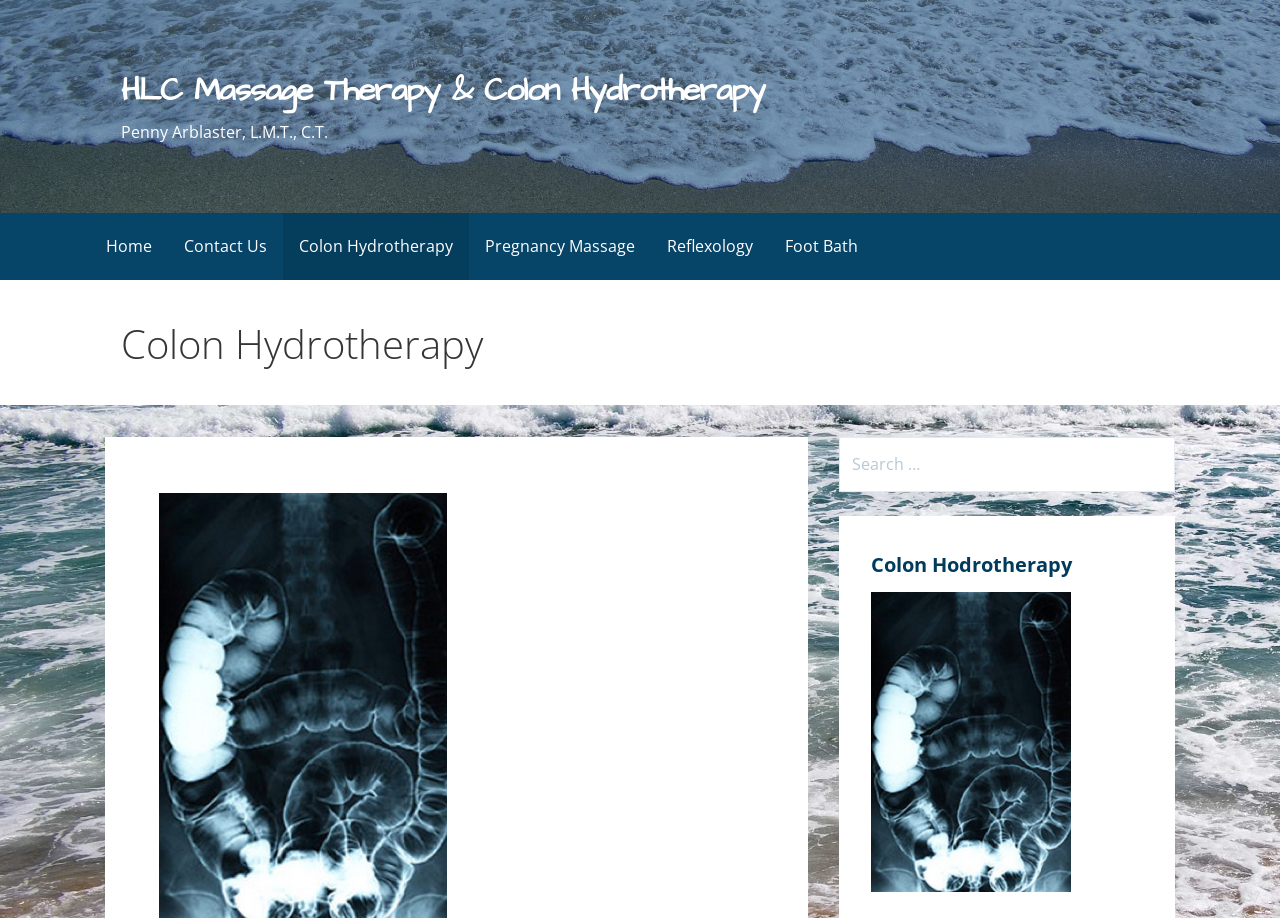Highlight the bounding box of the UI element that corresponds to this description: "placeholder="Type your message here..."".

None